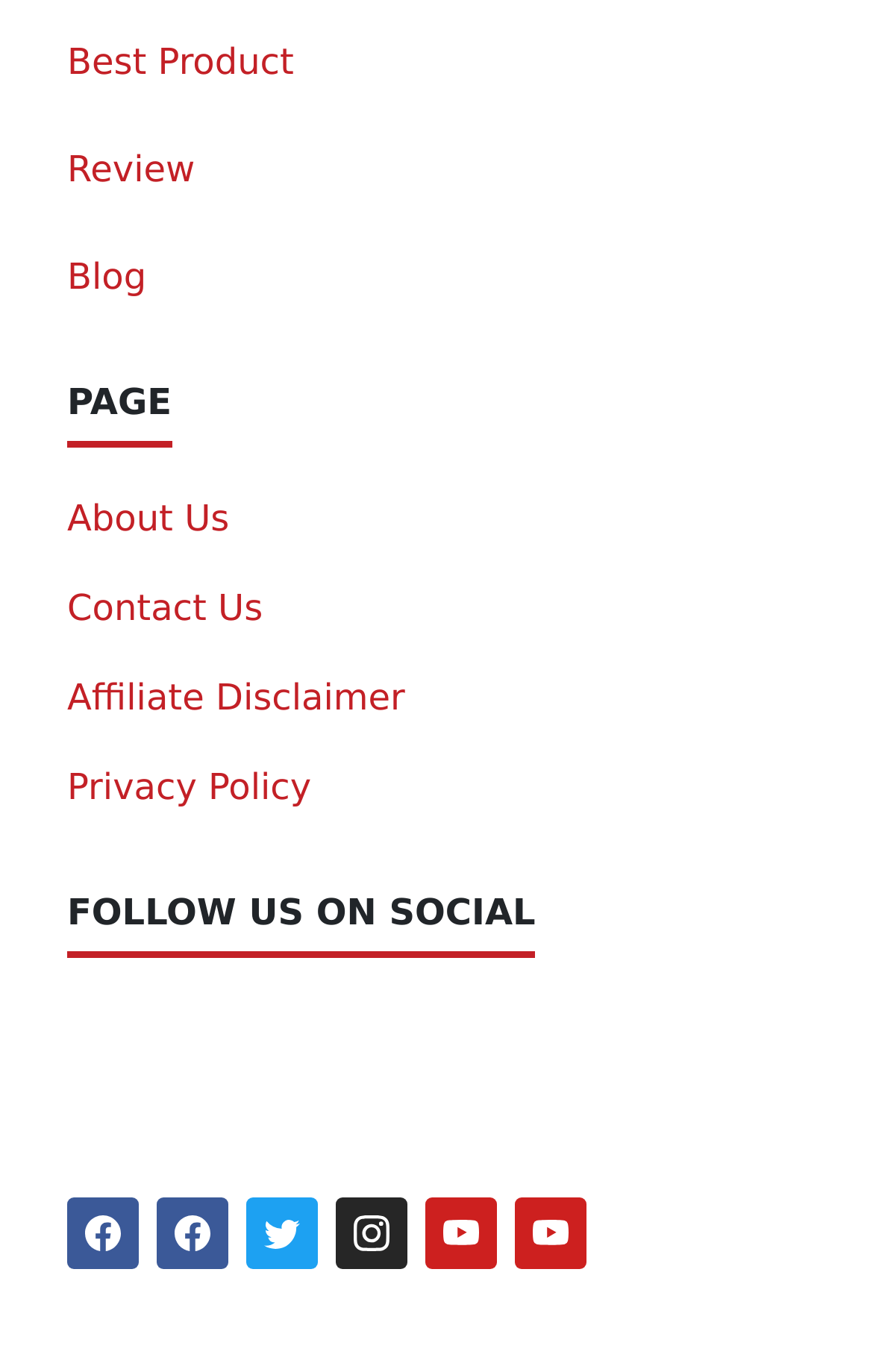Specify the bounding box coordinates of the area to click in order to execute this command: 'Follow us on Facebook'. The coordinates should consist of four float numbers ranging from 0 to 1, and should be formatted as [left, top, right, bottom].

[0.077, 0.873, 0.159, 0.925]